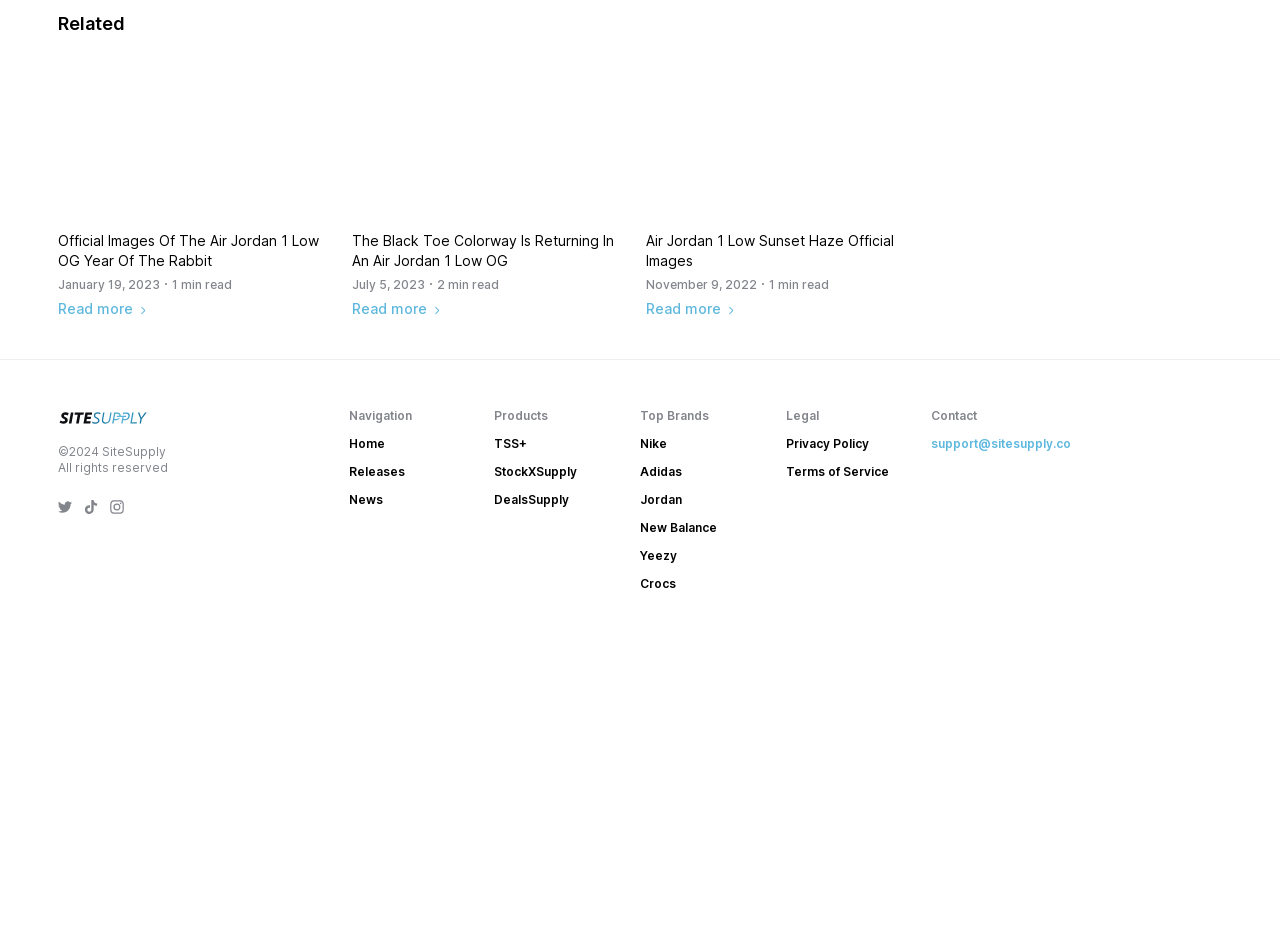What is the date of the 'Air Jordan 1 Low OG Year Of The Rabbit' article?
Provide a concise answer using a single word or phrase based on the image.

January 19, 2023